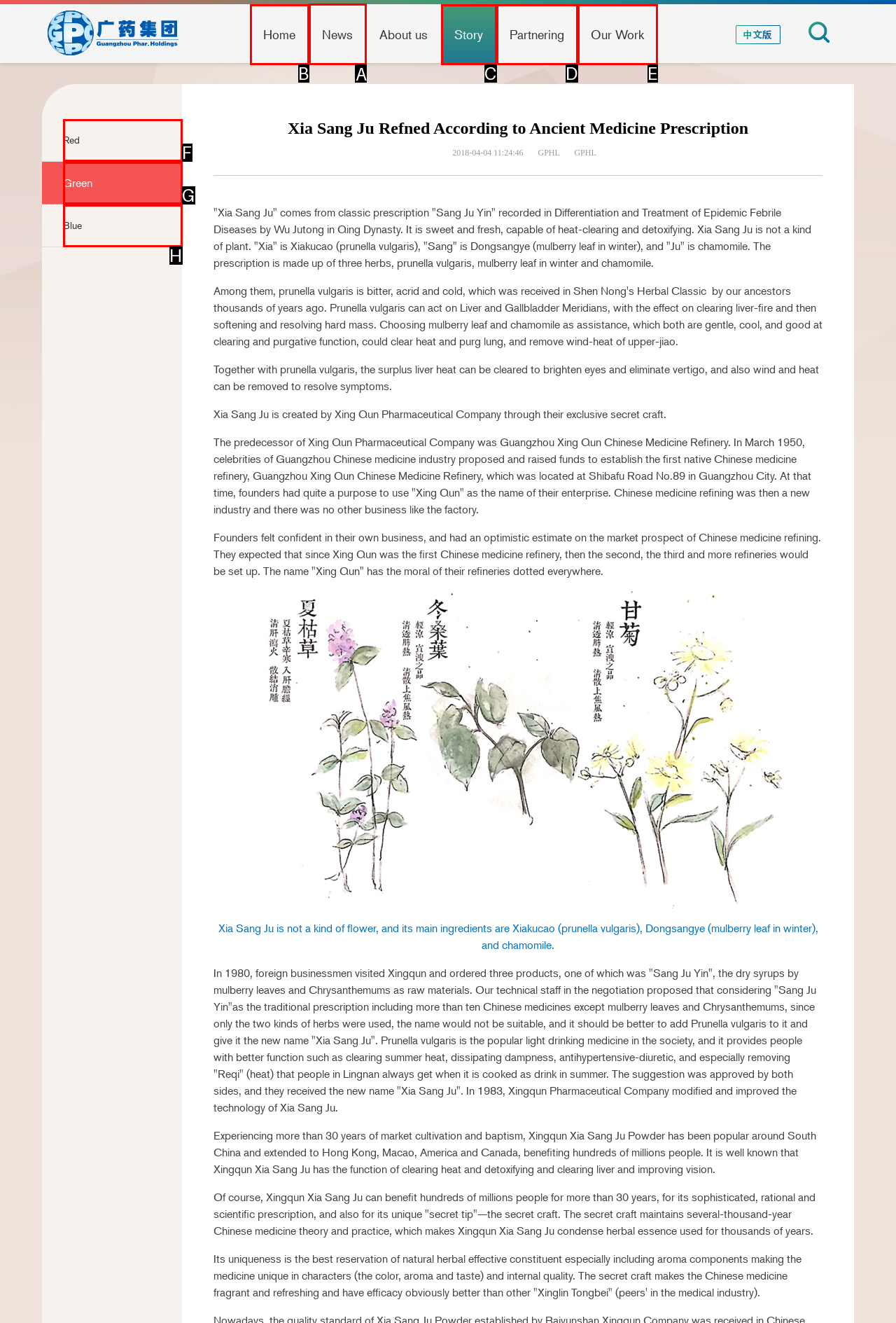Choose the UI element you need to click to carry out the task: Click the 'News' link.
Respond with the corresponding option's letter.

A